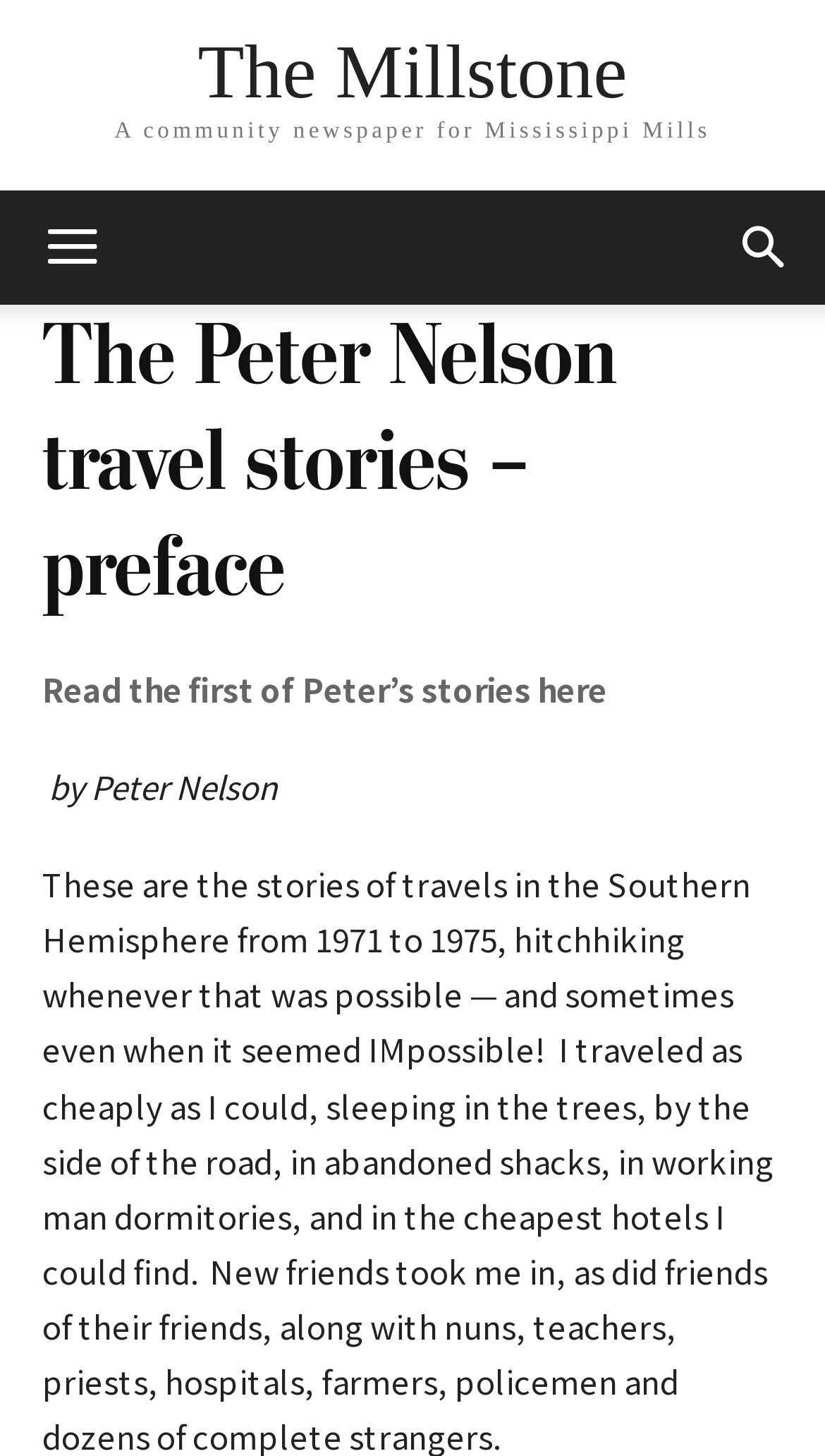Elaborate on the webpage's design and content in a detailed caption.

The webpage is about Peter Nelson's travel stories, specifically the preface. At the top, there is a link to "The Millstone" on the right side, and a static text "A community newspaper for Mississippi Mills" below it, taking up most of the width. On the top left, there is a mobile toggle button, and on the top right, there is a search button. 

Below these elements, there is a heading that reads "The Peter Nelson travel stories – preface", taking up most of the width. Underneath the heading, there is a link to "Read the first of Peter’s stories here", which is aligned to the left. Next to the link, there is a static text "by Peter Nelson", also aligned to the left.